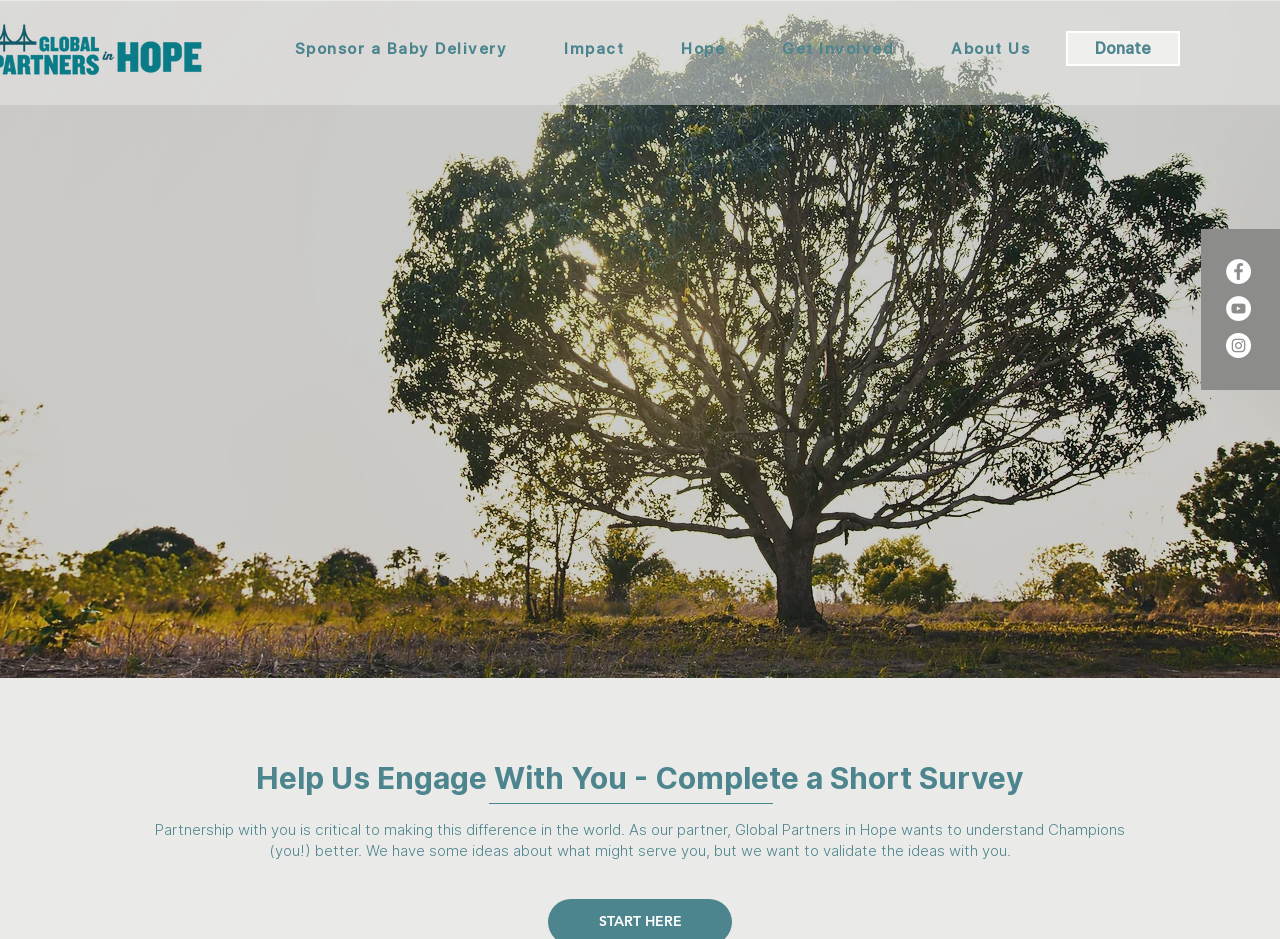How many navigation links are present?
Please look at the screenshot and answer using one word or phrase.

5